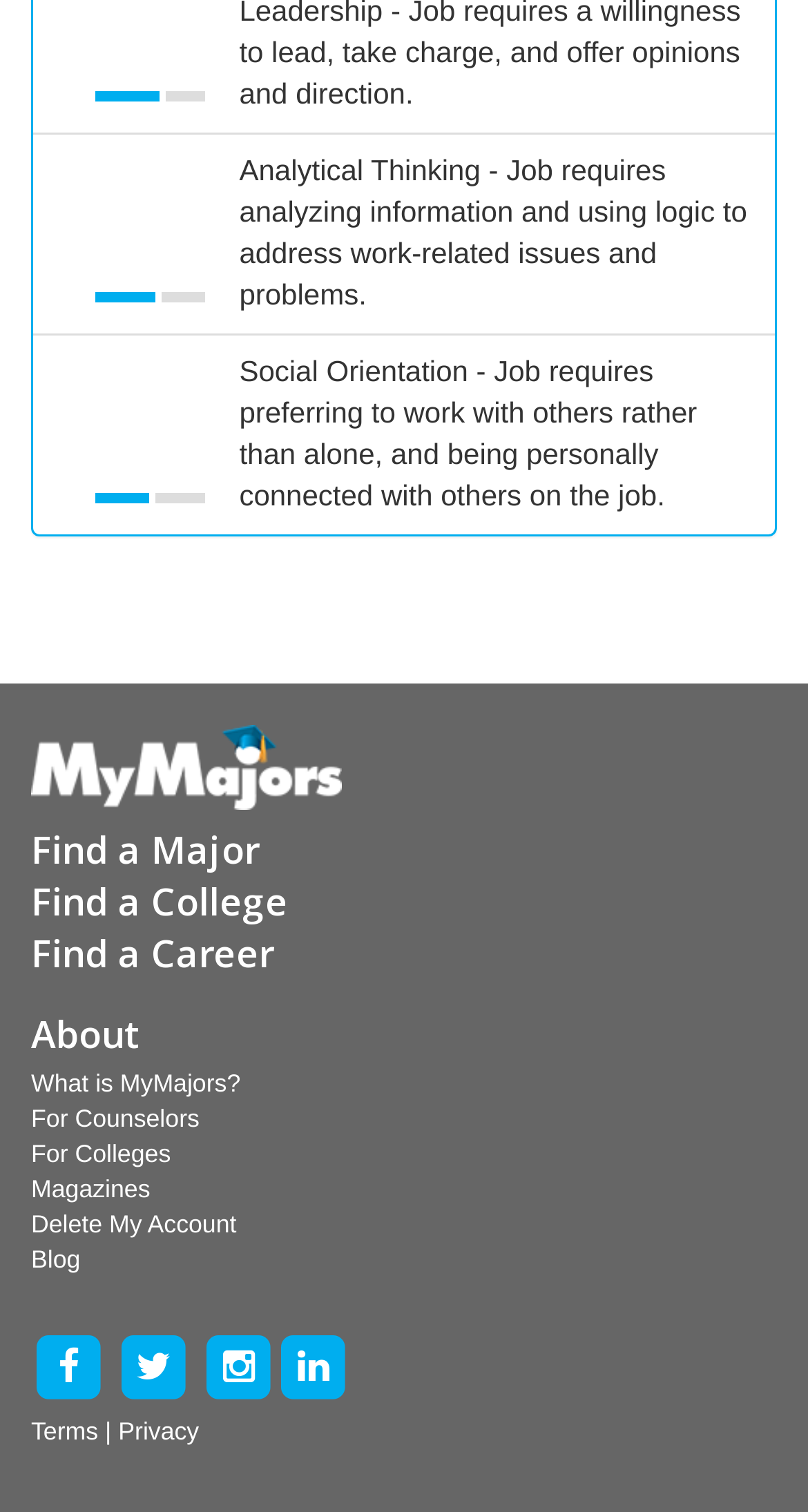Find the bounding box coordinates of the element's region that should be clicked in order to follow the given instruction: "Click on the 'Find a Career' link". The coordinates should consist of four float numbers between 0 and 1, i.e., [left, top, right, bottom].

[0.038, 0.613, 0.338, 0.646]